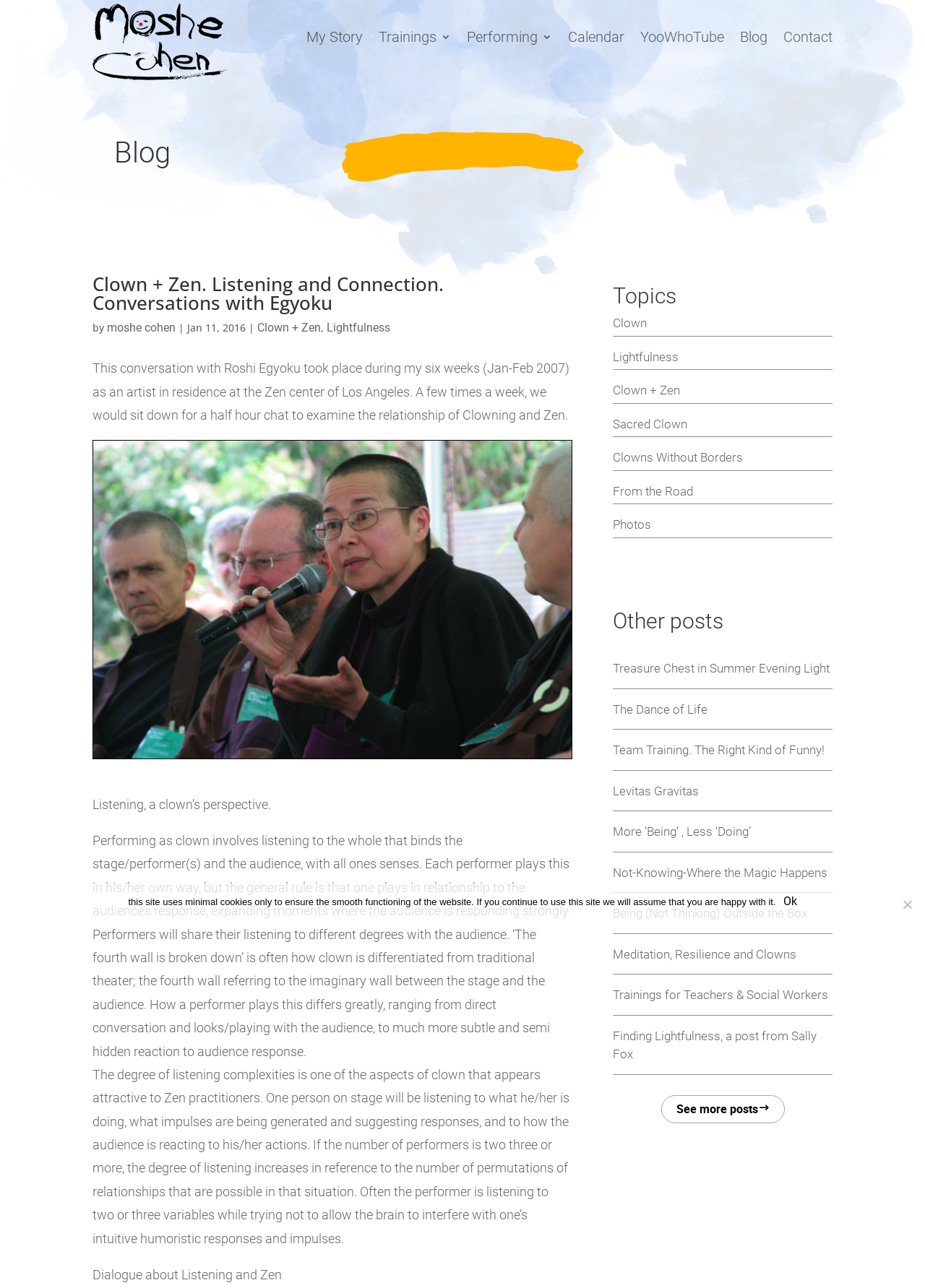Identify the bounding box of the HTML element described here: "Not-Knowing-Where the Magic Happens". Provide the coordinates as four float numbers between 0 and 1: [left, top, right, bottom].

[0.663, 0.672, 0.895, 0.683]